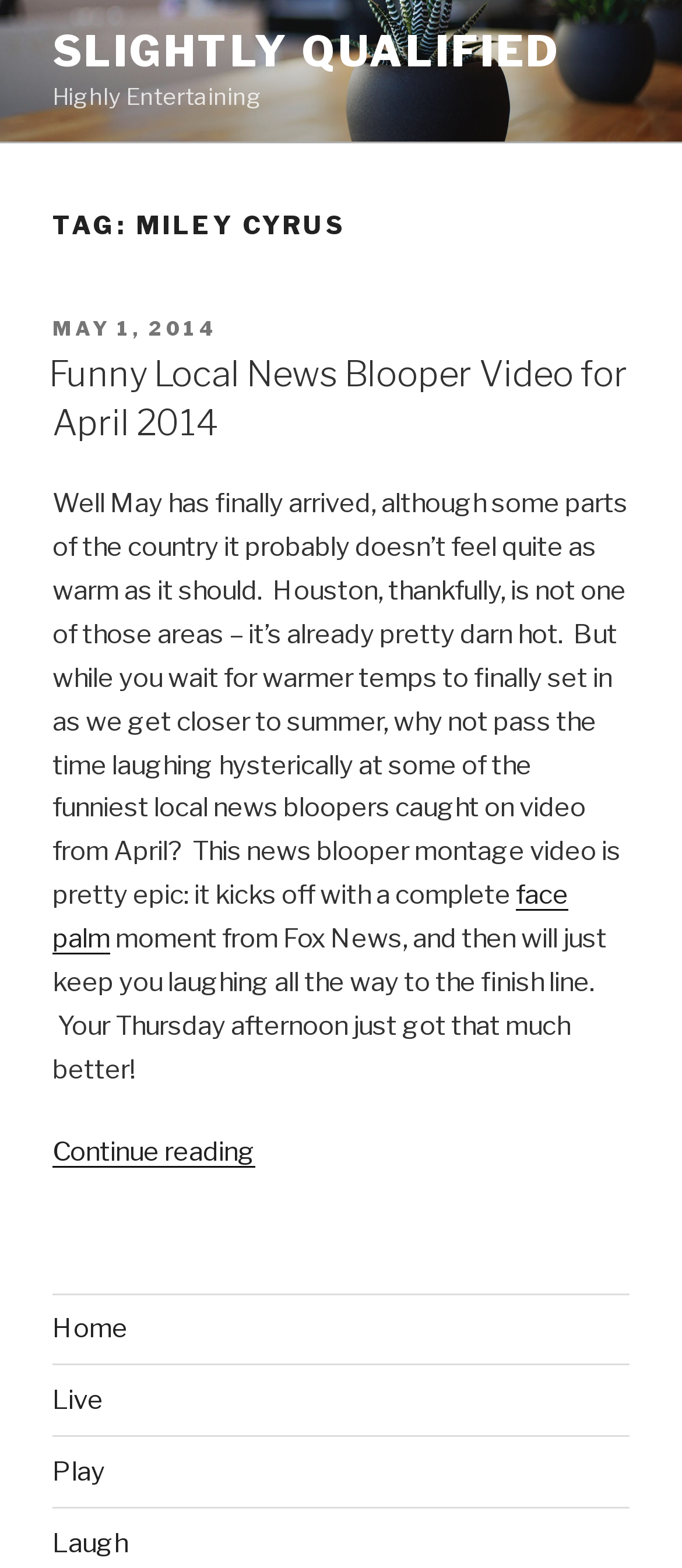How many paragraphs are there in the article?
Answer with a single word or phrase, using the screenshot for reference.

3